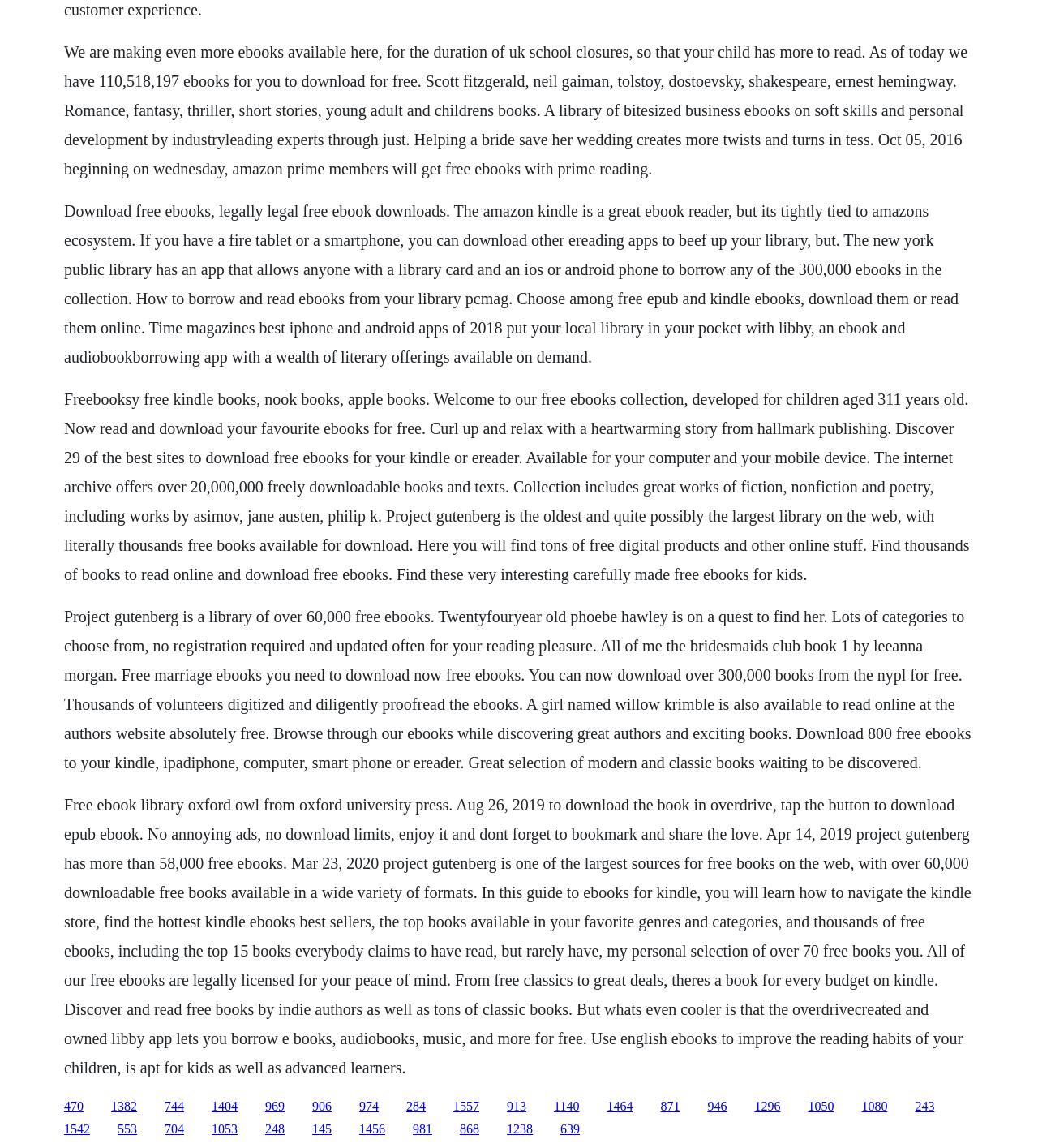Respond to the question below with a single word or phrase:
Can I borrow ebooks from my local library through this website?

Yes